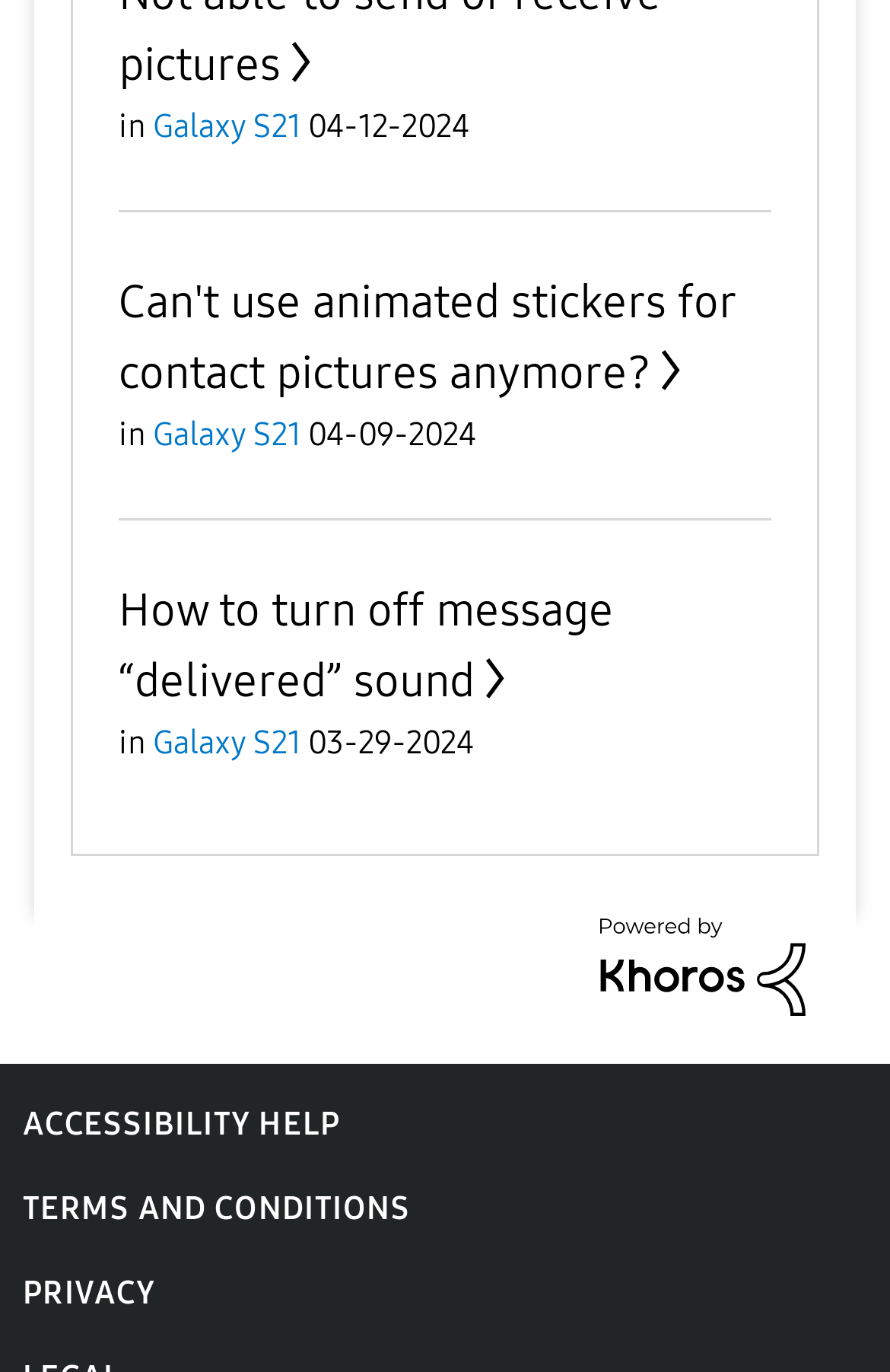Determine the bounding box coordinates of the clickable area required to perform the following instruction: "Open the menu". The coordinates should be represented as four float numbers between 0 and 1: [left, top, right, bottom].

None